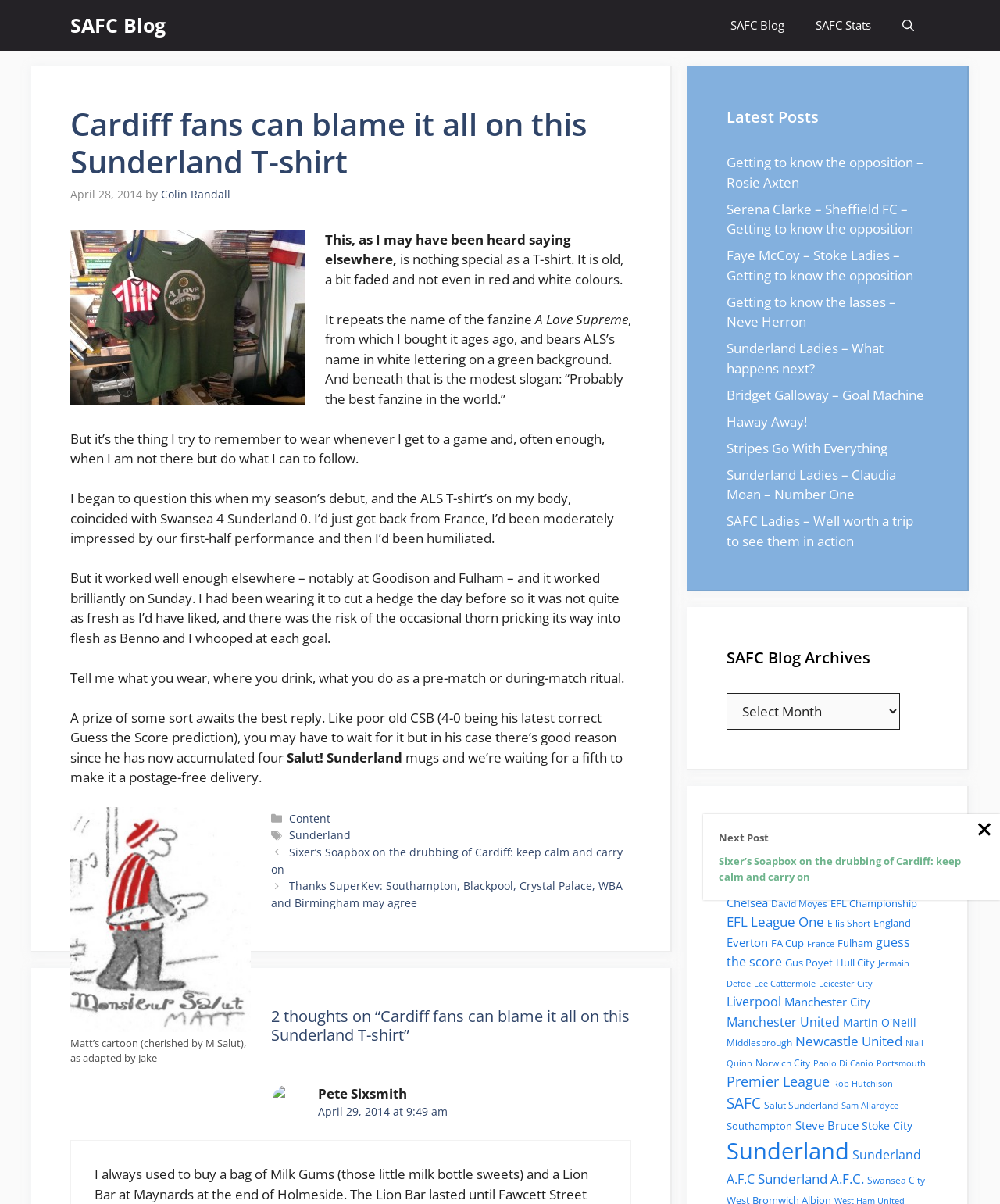Please specify the bounding box coordinates for the clickable region that will help you carry out the instruction: "Check the latest posts".

[0.727, 0.088, 0.928, 0.107]